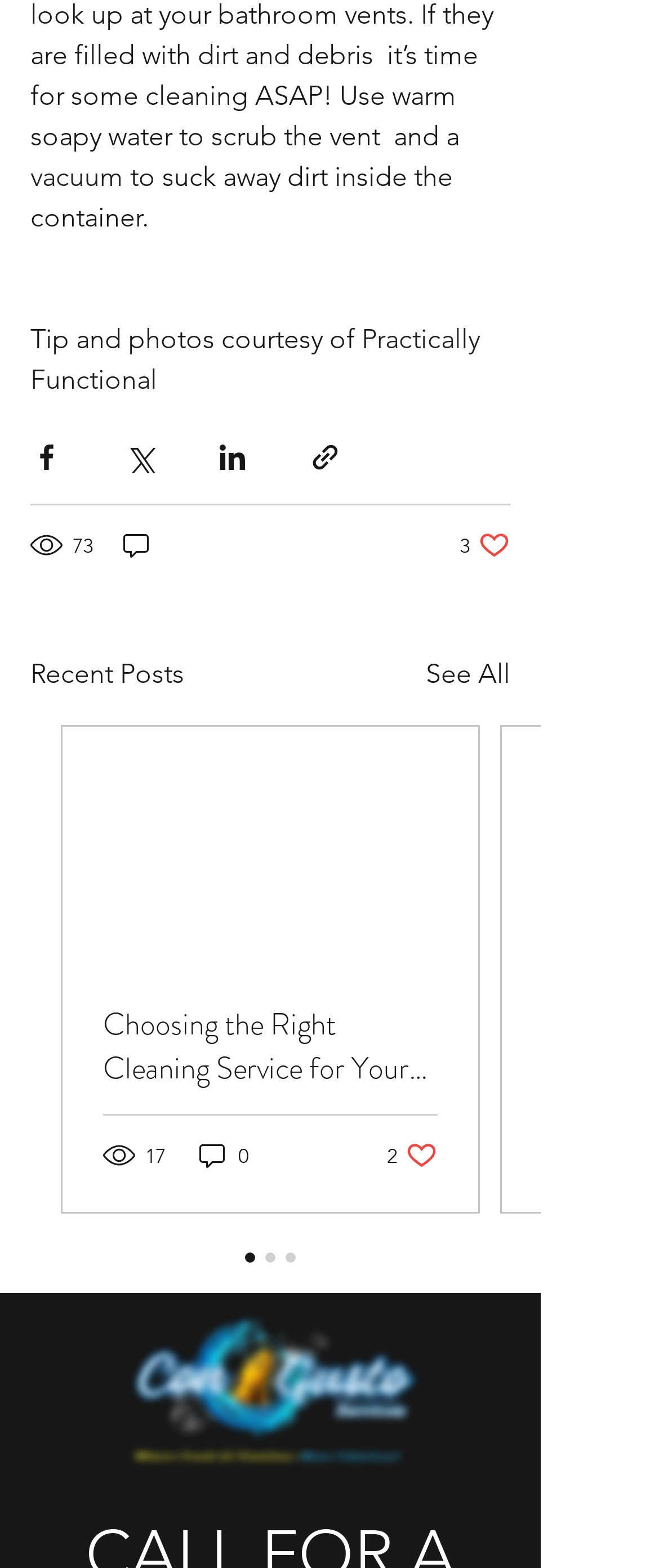Please locate the clickable area by providing the bounding box coordinates to follow this instruction: "Share via Facebook".

[0.046, 0.282, 0.095, 0.302]